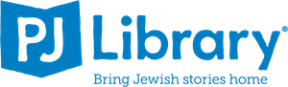What color is used in the design?
Provide a concise answer using a single word or phrase based on the image.

Vibrant blue